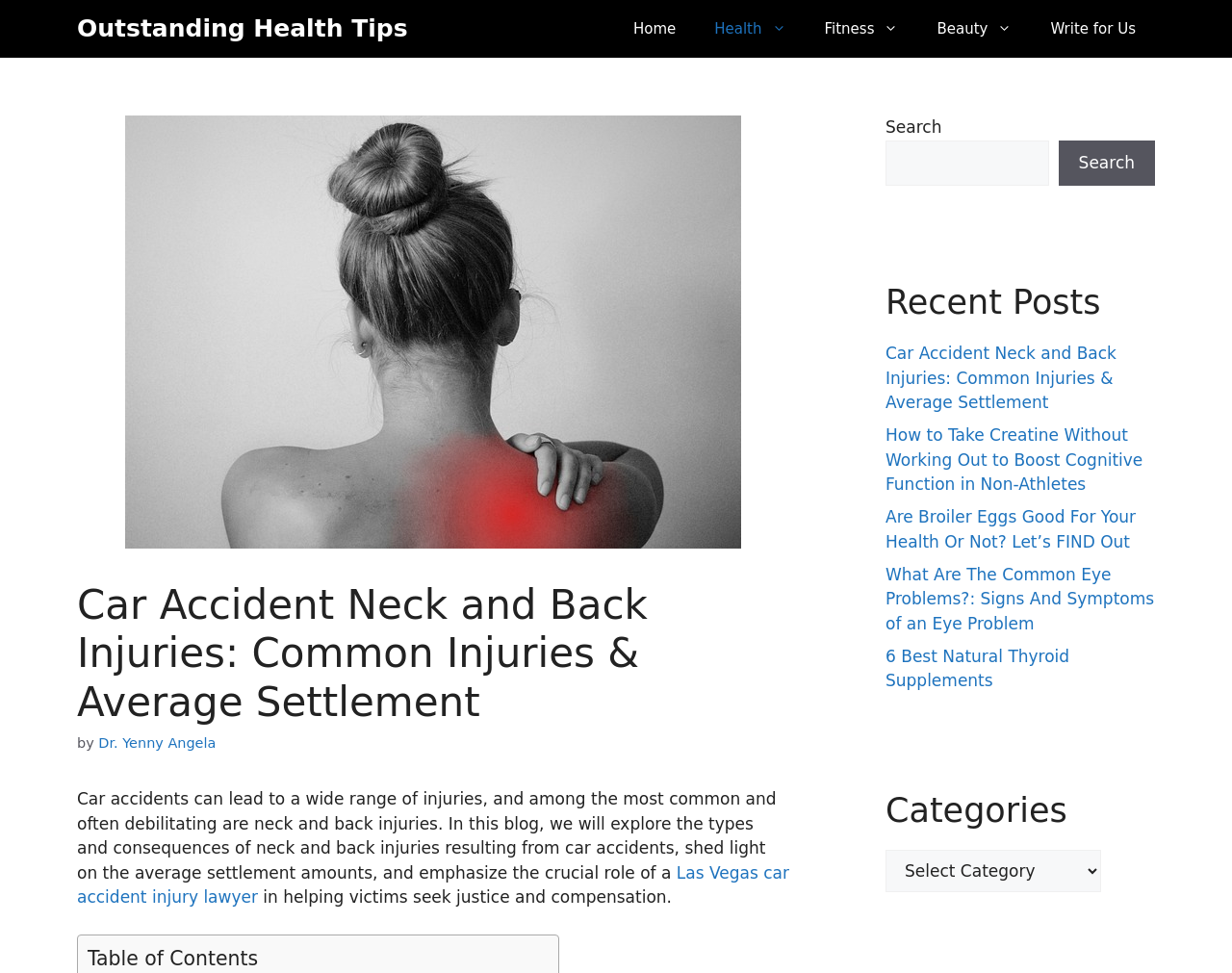Explain the webpage in detail, including its primary components.

This webpage is about car accidents and their consequences, specifically focusing on neck and back injuries. At the top, there is a navigation bar with several links, including "Outstanding Health Tips", "Home", "Health", "Fitness", "Beauty", and "Write for Us". Below the navigation bar, there is a large image related to the topic of car accidents.

The main content of the webpage is divided into sections. The first section has a heading that reads "Car Accident Neck and Back Injuries: Common Injuries & Average Settlement" and is written by Dr. Yenny Angela. The text below the heading discusses the types and consequences of neck and back injuries resulting from car accidents, as well as the average settlement amounts. There is also a link to a Las Vegas car accident injury lawyer.

Following this section, there is a table of contents. On the right side of the webpage, there is a search bar with a search button. Below the search bar, there are three sections: "Recent Posts", "Categories", and another section with no heading. The "Recent Posts" section lists several links to recent articles, including "Car Accident Neck and Back Injuries: Common Injuries & Average Settlement", "How to Take Creatine Without Working Out to Boost Cognitive Function in Non-Athletes", and others. The "Categories" section has a dropdown menu with various categories.